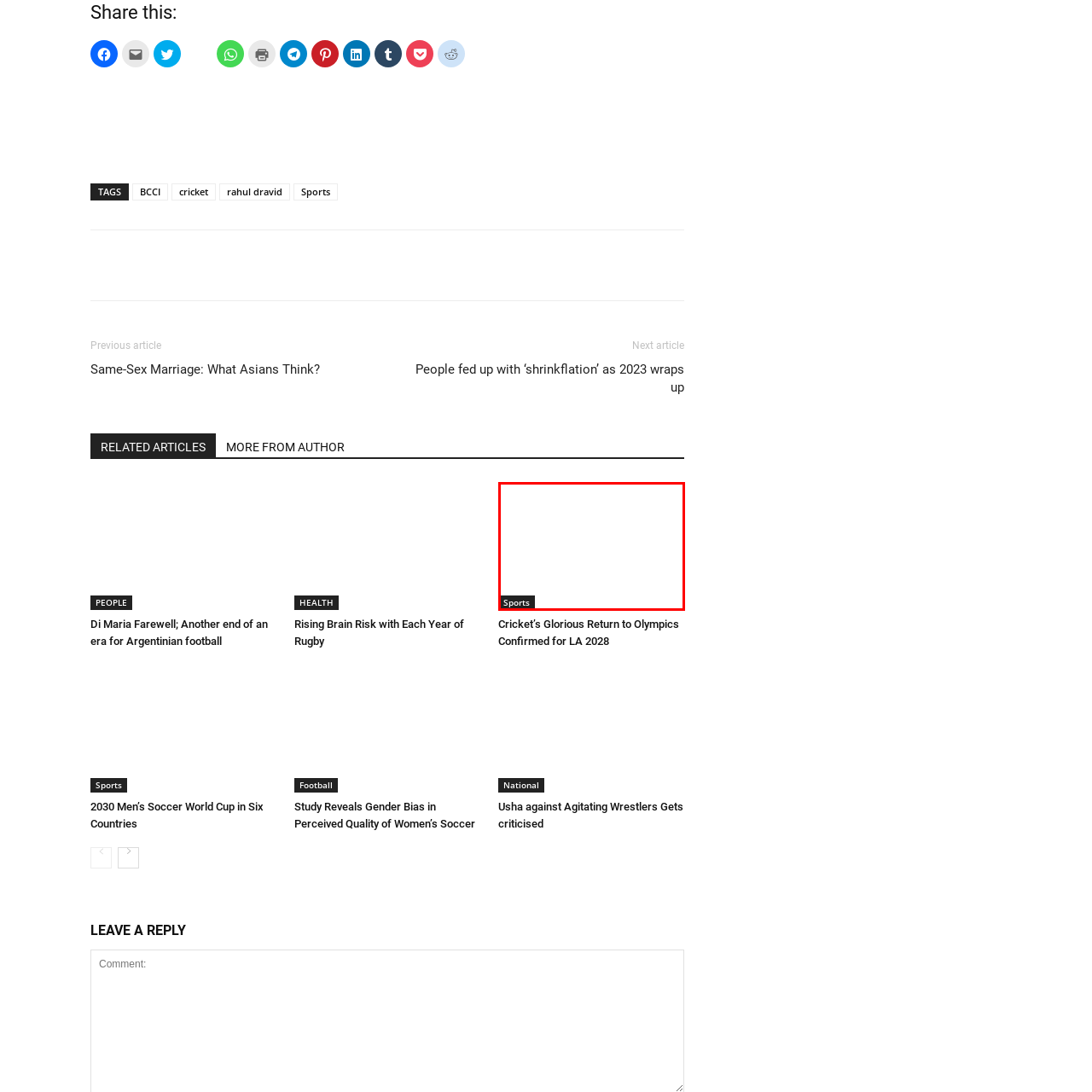What is the label on the button at the bottom left?
Examine the content inside the red bounding box and give a comprehensive answer to the question.

According to the caption, there is a solid black button labeled 'Sports' at the bottom left of the image, which likely serves as a navigation or category selector.